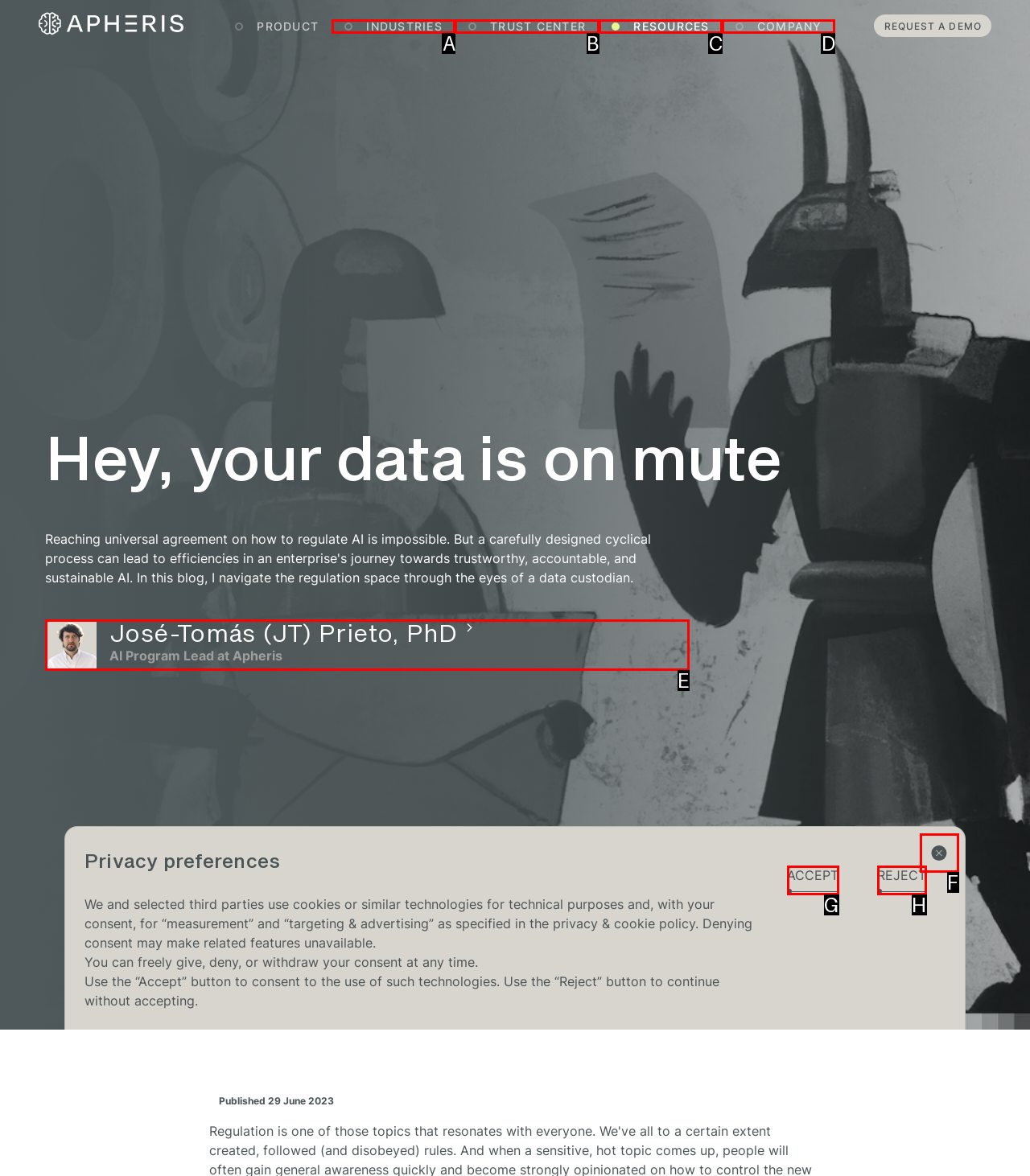Identify which lettered option to click to carry out the task: Read the article by José-Tomás (JT) Prieto. Provide the letter as your answer.

E